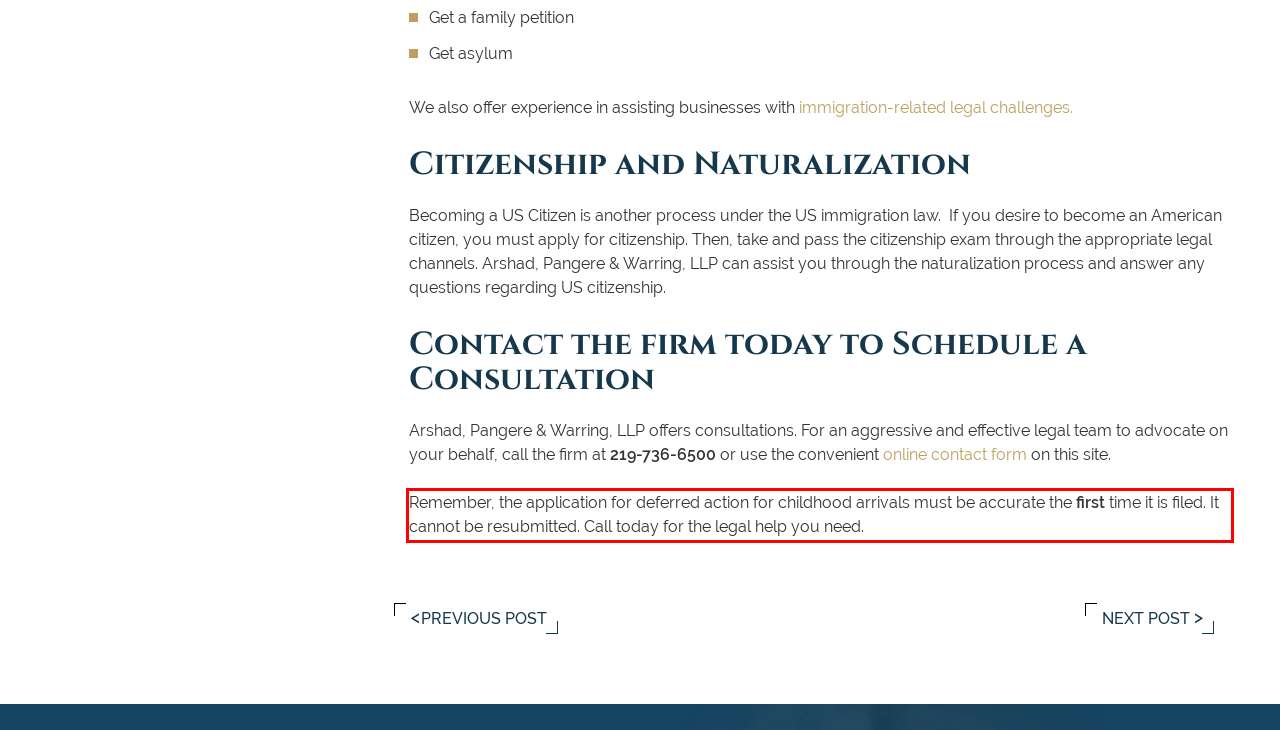You are provided with a screenshot of a webpage that includes a UI element enclosed in a red rectangle. Extract the text content inside this red rectangle.

Remember, the application for deferred action for childhood arrivals must be accurate the first time it is filed. It cannot be resubmitted. Call today for the legal help you need.